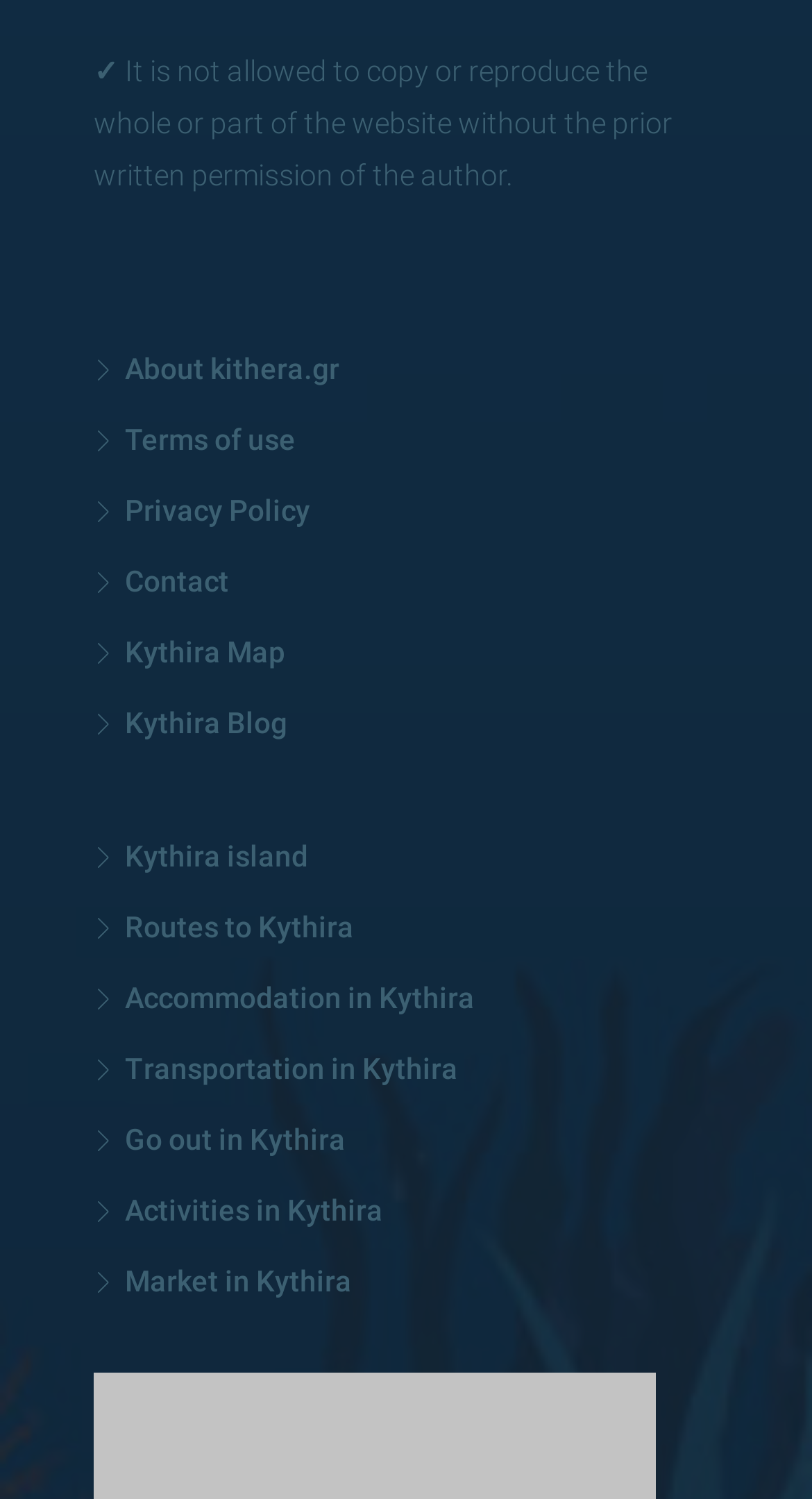How many categories of information are provided about Kythira?
Answer the question with as much detail as possible.

Based on the links provided, there are six categories of information about Kythira: 'Kythira island', 'Routes to Kythira', 'Accommodation in Kythira', 'Transportation in Kythira', 'Go out in Kythira', and 'Activities in Kythira'.